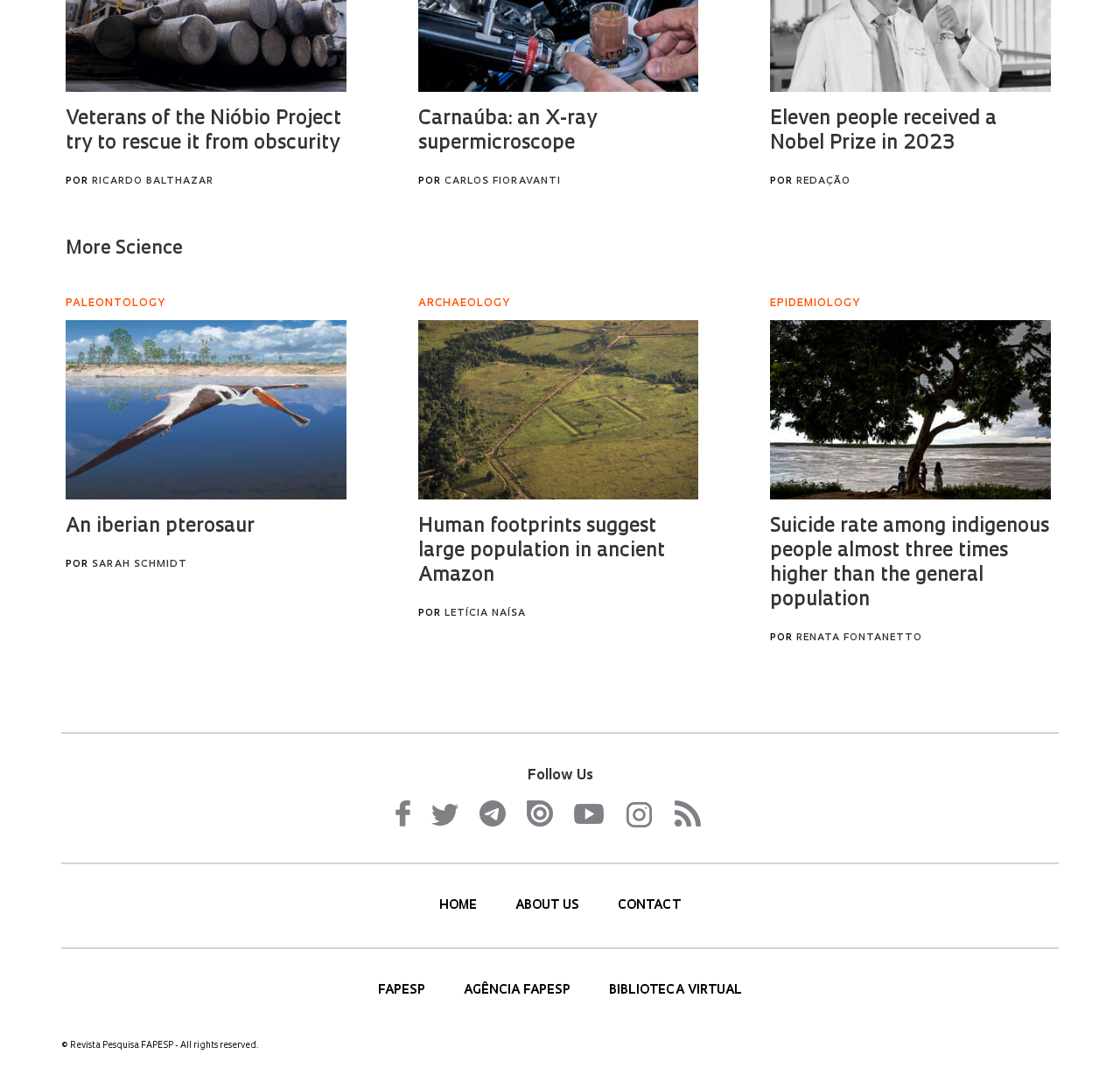Utilize the details in the image to thoroughly answer the following question: What is the name of the virtual library?

By looking at the links at the bottom of the page, I can see that one of the links is 'BIBLIOTECA VIRTUAL', which indicates that the name of the virtual library is Biblioteca Virtual.